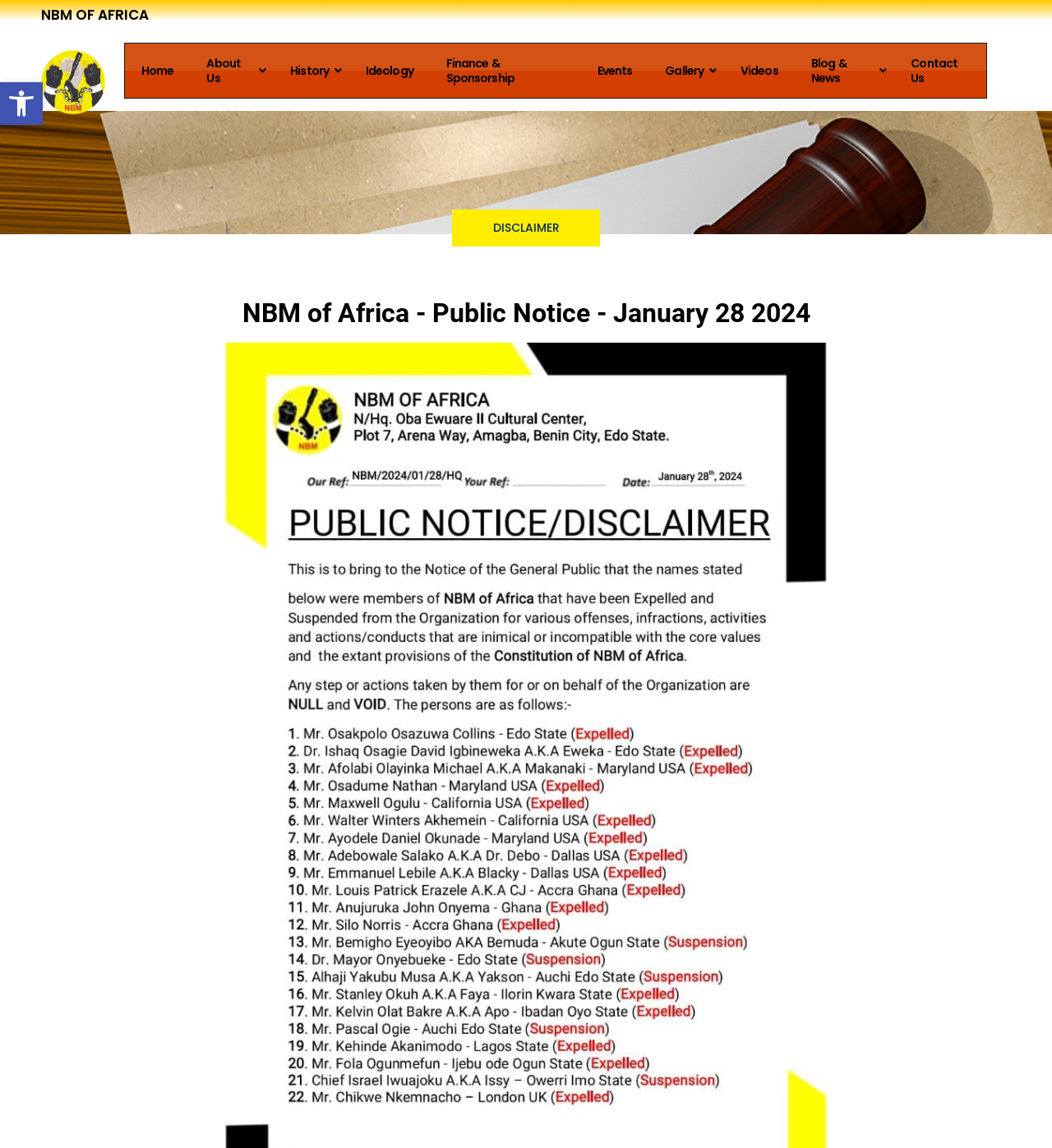Given the element description: "Top WordPress Review Plugins", predict the bounding box coordinates of the UI element it refers to, using four float numbers between 0 and 1, i.e., [left, top, right, bottom].

None